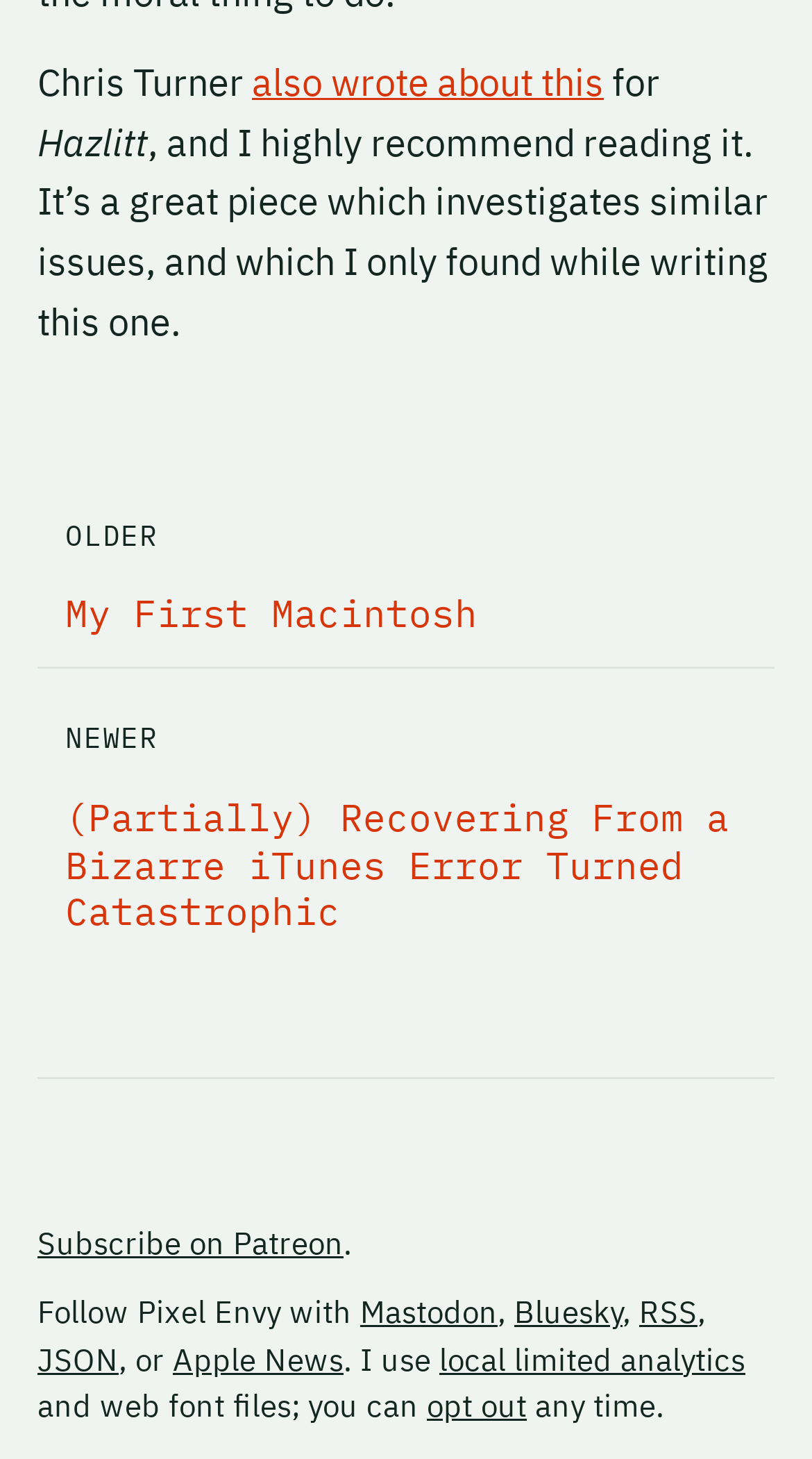Provide a one-word or short-phrase response to the question:
Who wrote about Hazlitt?

Chris Turner